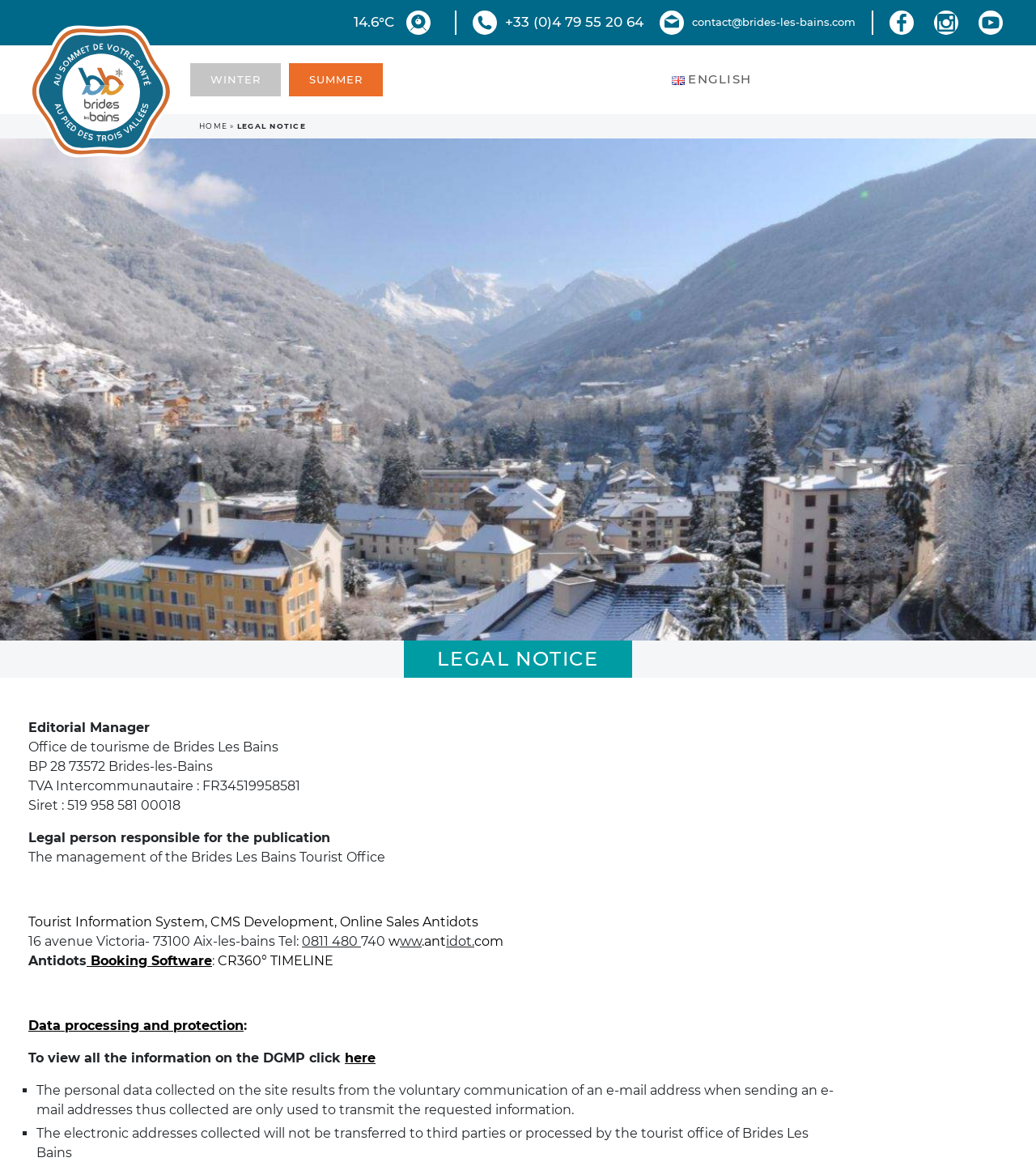What is the phone number of the tourist office? Look at the image and give a one-word or short phrase answer.

+33 (0)4 79 55 20 64